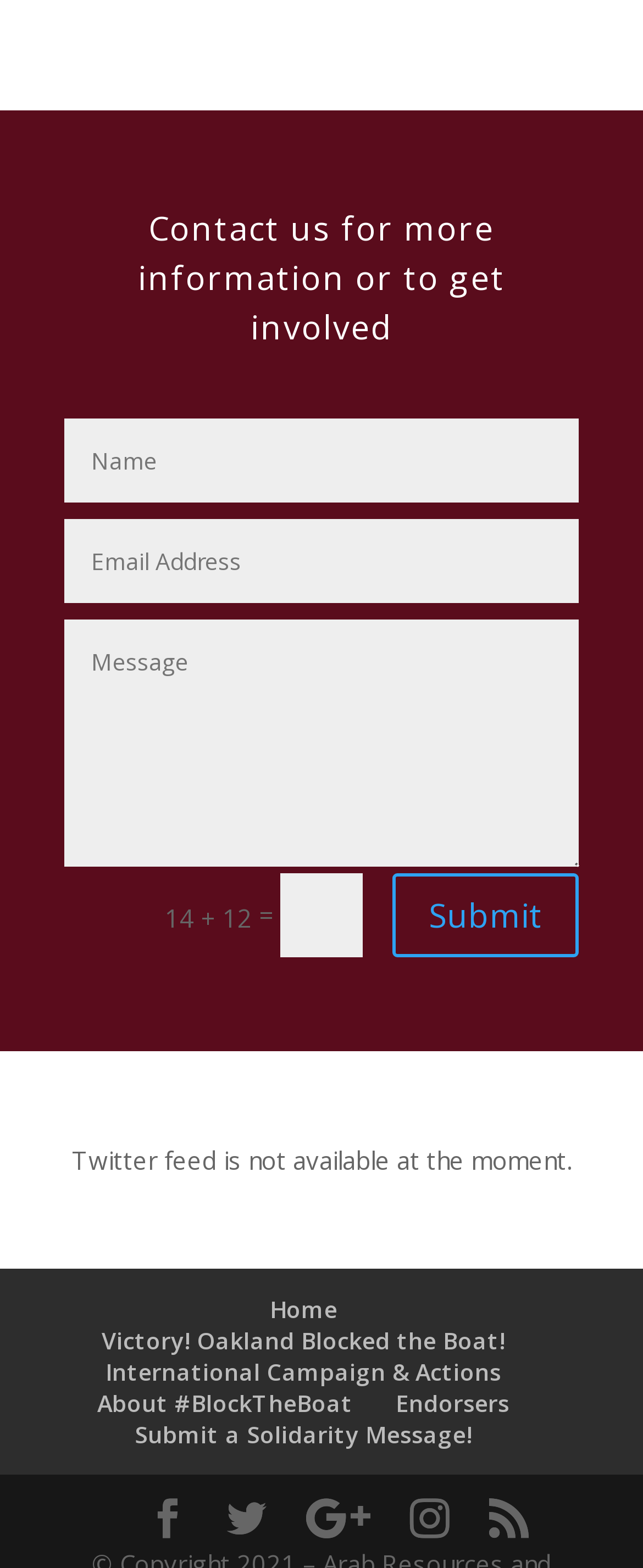Determine the bounding box coordinates for the area that needs to be clicked to fulfill this task: "View international campaign and actions". The coordinates must be given as four float numbers between 0 and 1, i.e., [left, top, right, bottom].

[0.164, 0.865, 0.779, 0.885]